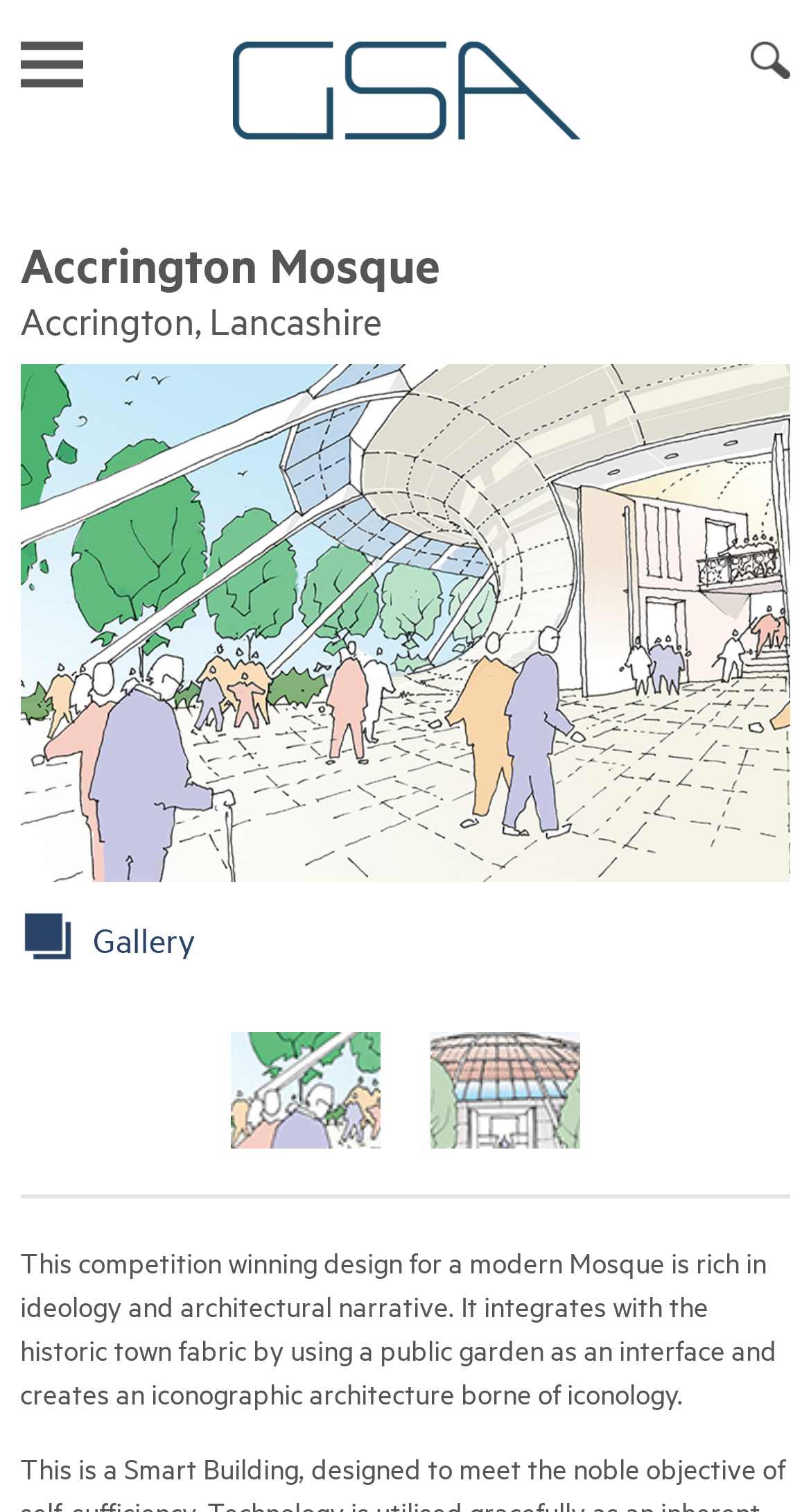What is the purpose of the public garden in the mosque design?
Please interpret the details in the image and answer the question thoroughly.

According to the text on the webpage, the public garden in the mosque design serves as an interface with the historic town fabric, integrating the mosque with the surrounding area.